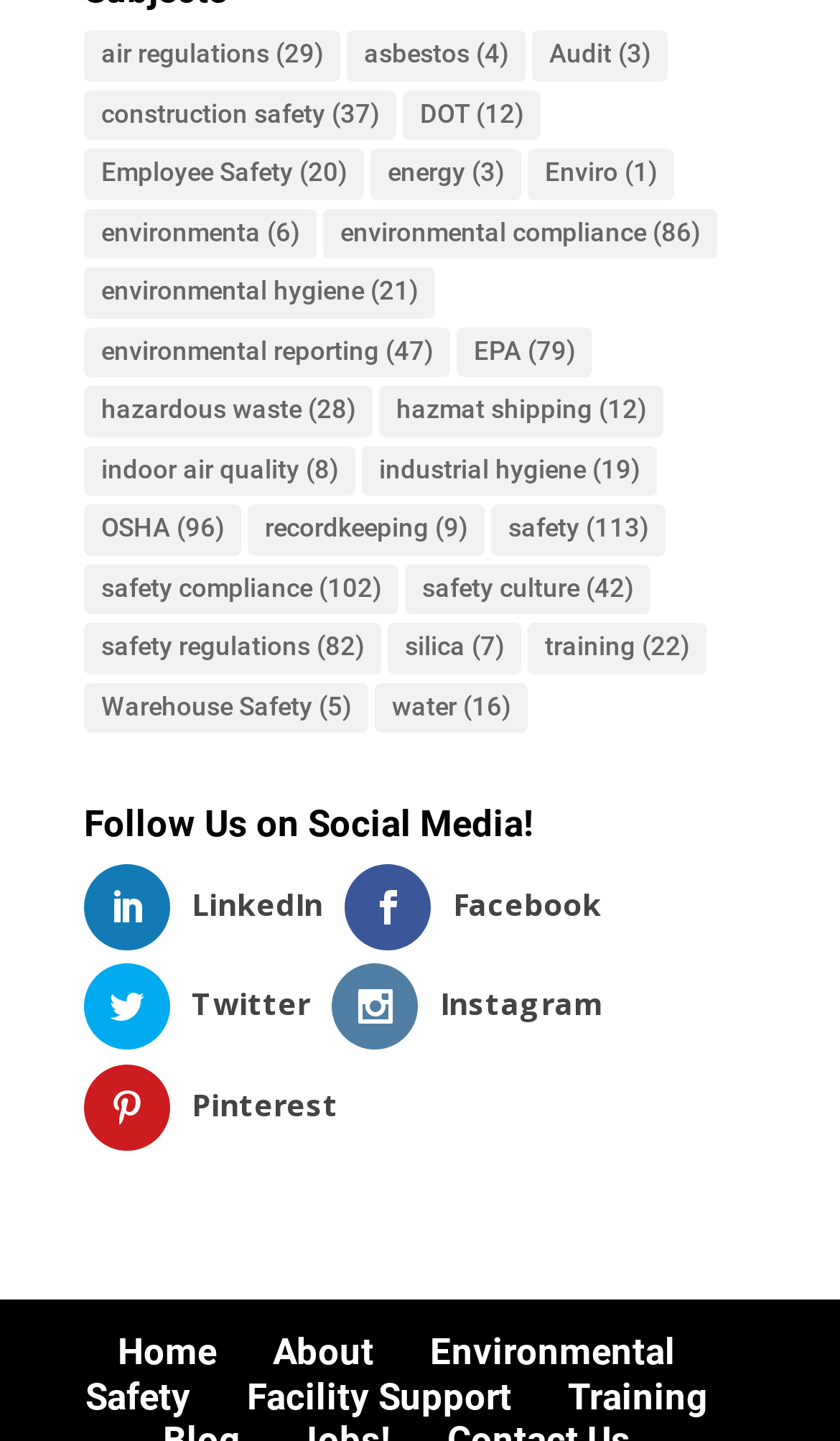Please identify the bounding box coordinates of the element's region that needs to be clicked to fulfill the following instruction: "Go to Environmental page". The bounding box coordinates should consist of four float numbers between 0 and 1, i.e., [left, top, right, bottom].

[0.512, 0.923, 0.804, 0.953]